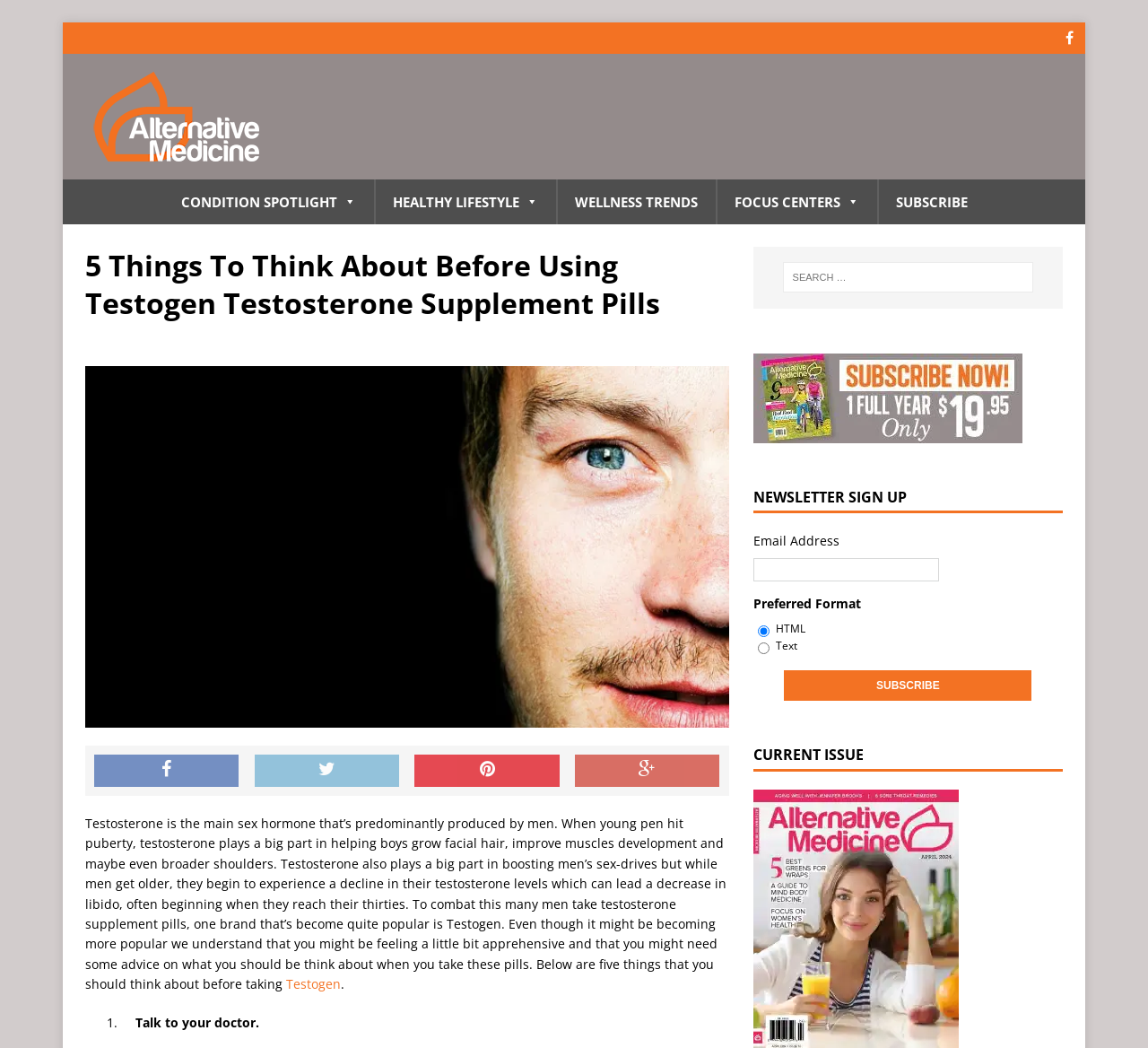Please provide a detailed answer to the question below by examining the image:
How many navigation menu items are available?

There are five navigation menu items available on the webpage, which are CONDITION SPOTLIGHT, HEALTHY LIFESTYLE, WELLNESS TRENDS, FOCUS CENTERS, and SUBSCRIBE.